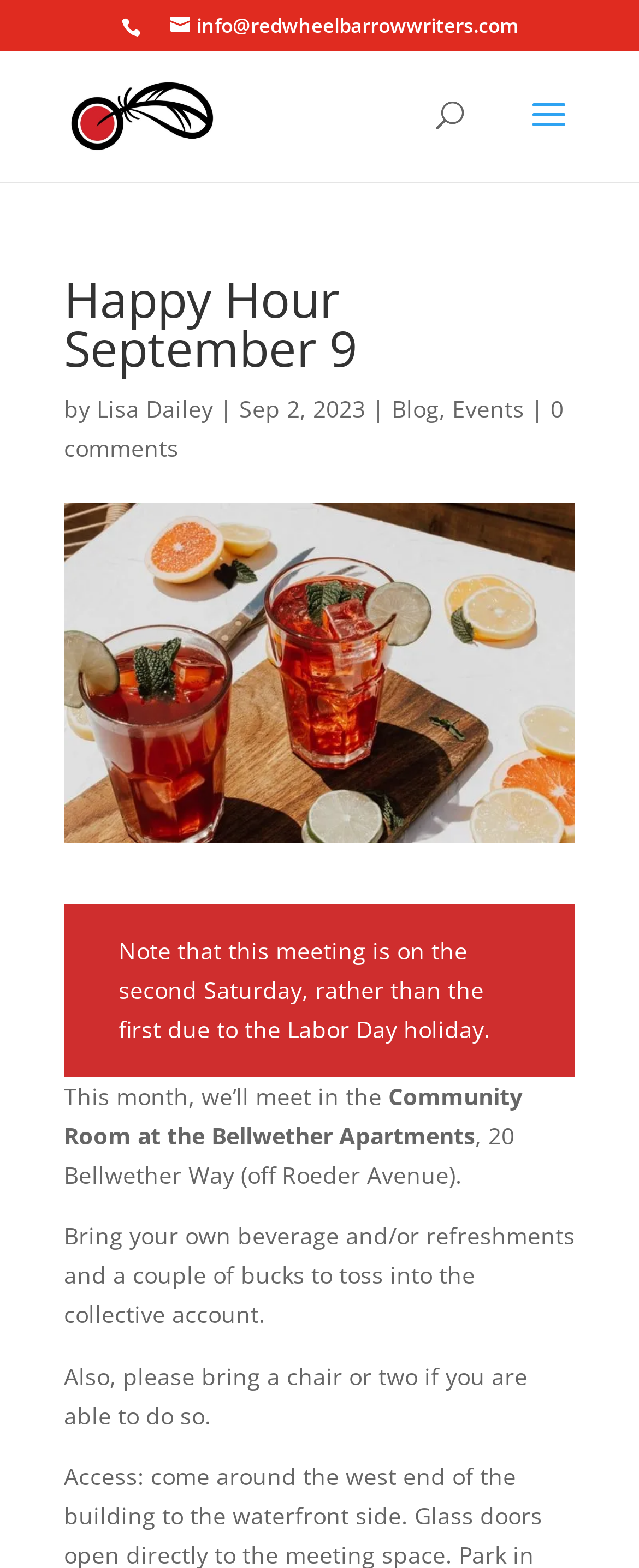Please respond to the question using a single word or phrase:
What is the purpose of bringing a chair to the meeting?

If you are able to do so